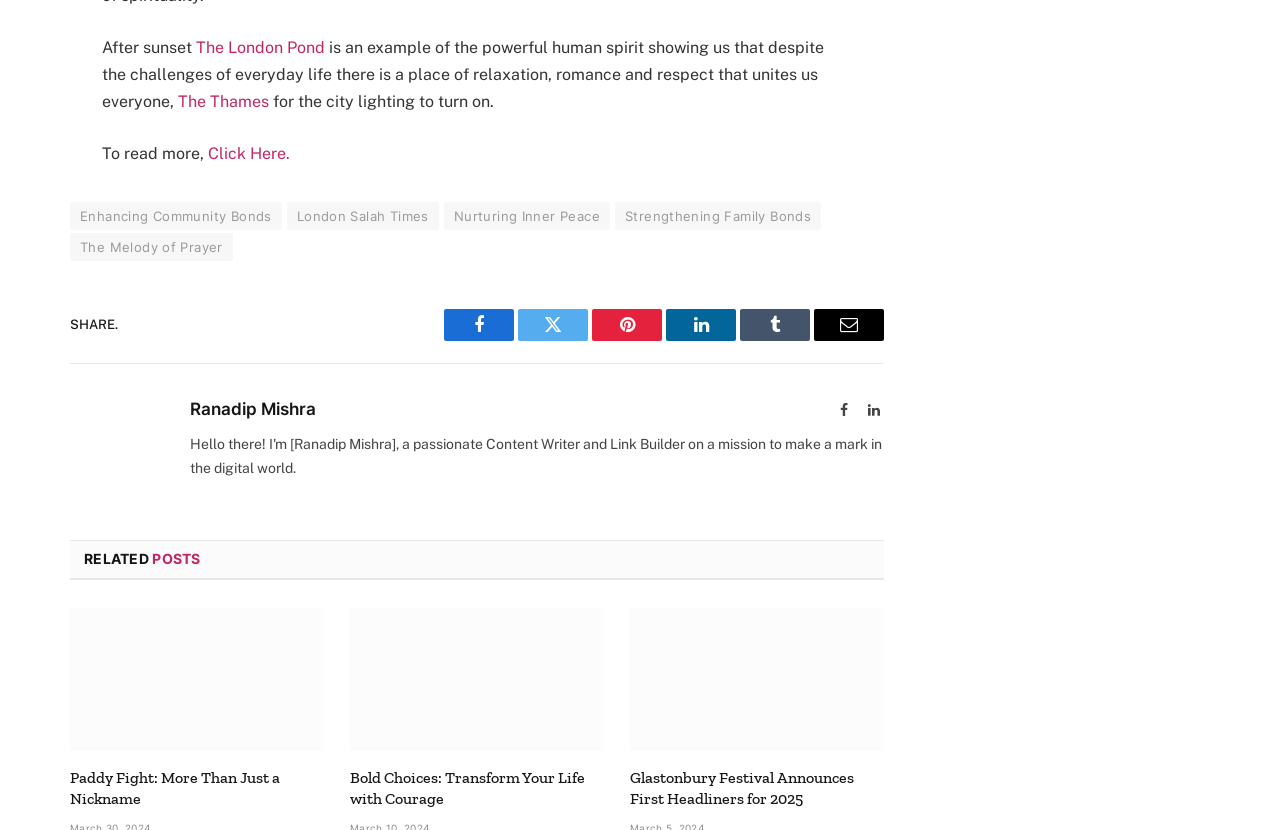Find the bounding box coordinates of the clickable region needed to perform the following instruction: "Check out Ranadip Mishra's profile". The coordinates should be provided as four float numbers between 0 and 1, i.e., [left, top, right, bottom].

[0.148, 0.481, 0.247, 0.505]